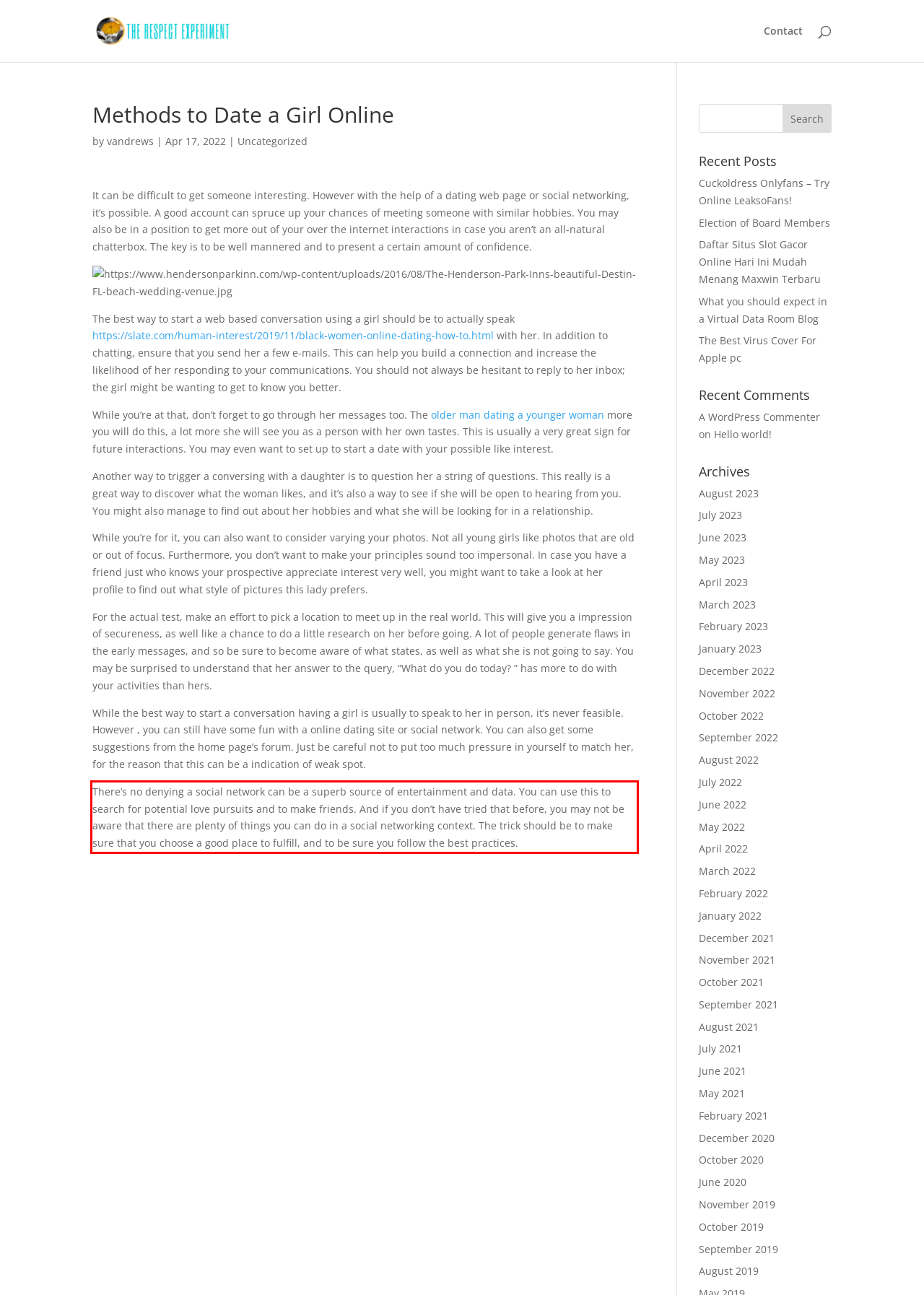You are presented with a screenshot containing a red rectangle. Extract the text found inside this red bounding box.

There’s no denying a social network can be a superb source of entertainment and data. You can use this to search for potential love pursuits and to make friends. And if you don’t have tried that before, you may not be aware that there are plenty of things you can do in a social networking context. The trick should be to make sure that you choose a good place to fulfill, and to be sure you follow the best practices.